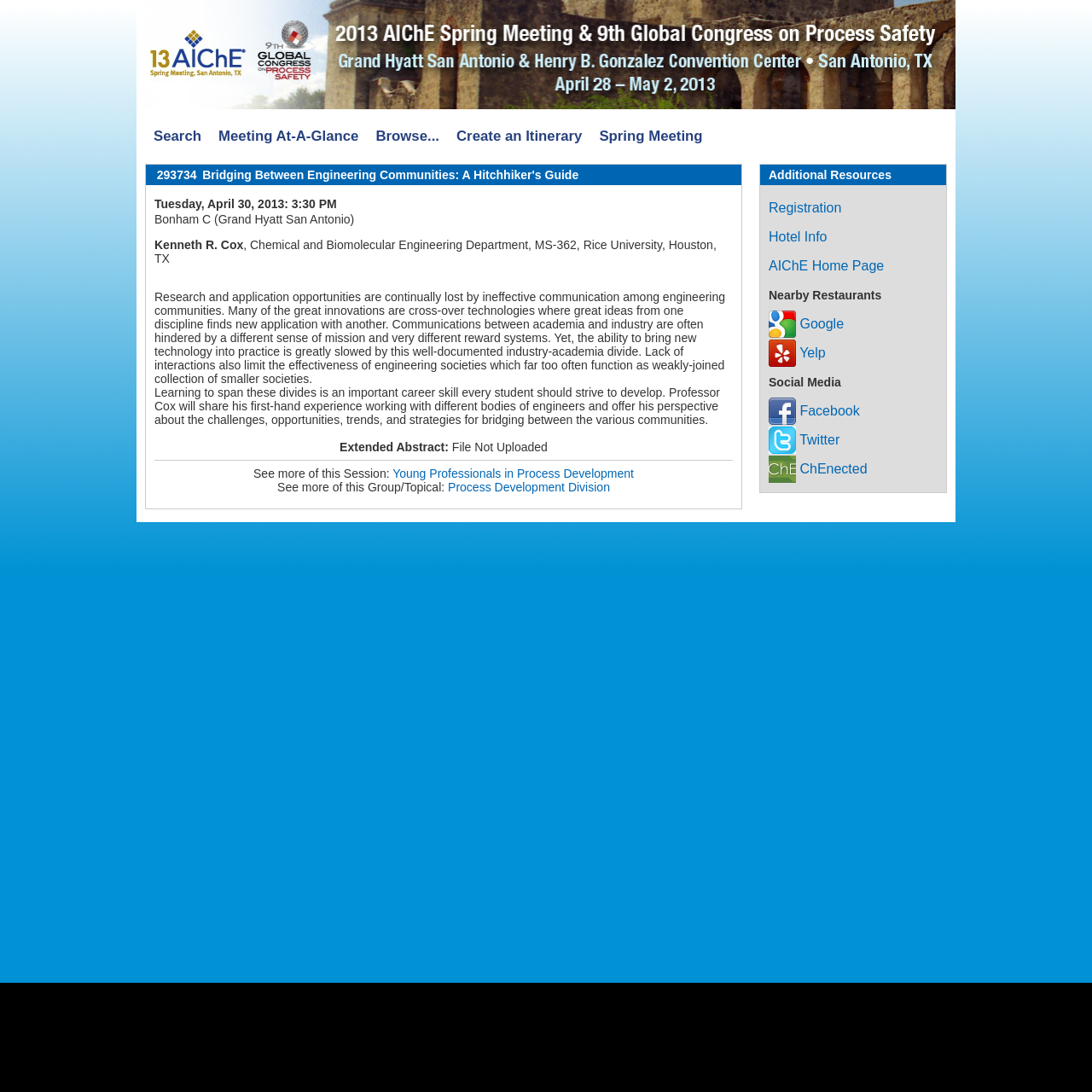What is the name of the meeting?
Refer to the image and give a detailed response to the question.

I found the answer by looking at the link with the text '2013 Spring Meeting and Global Congress on Process Safety' which is located at the top of the webpage.